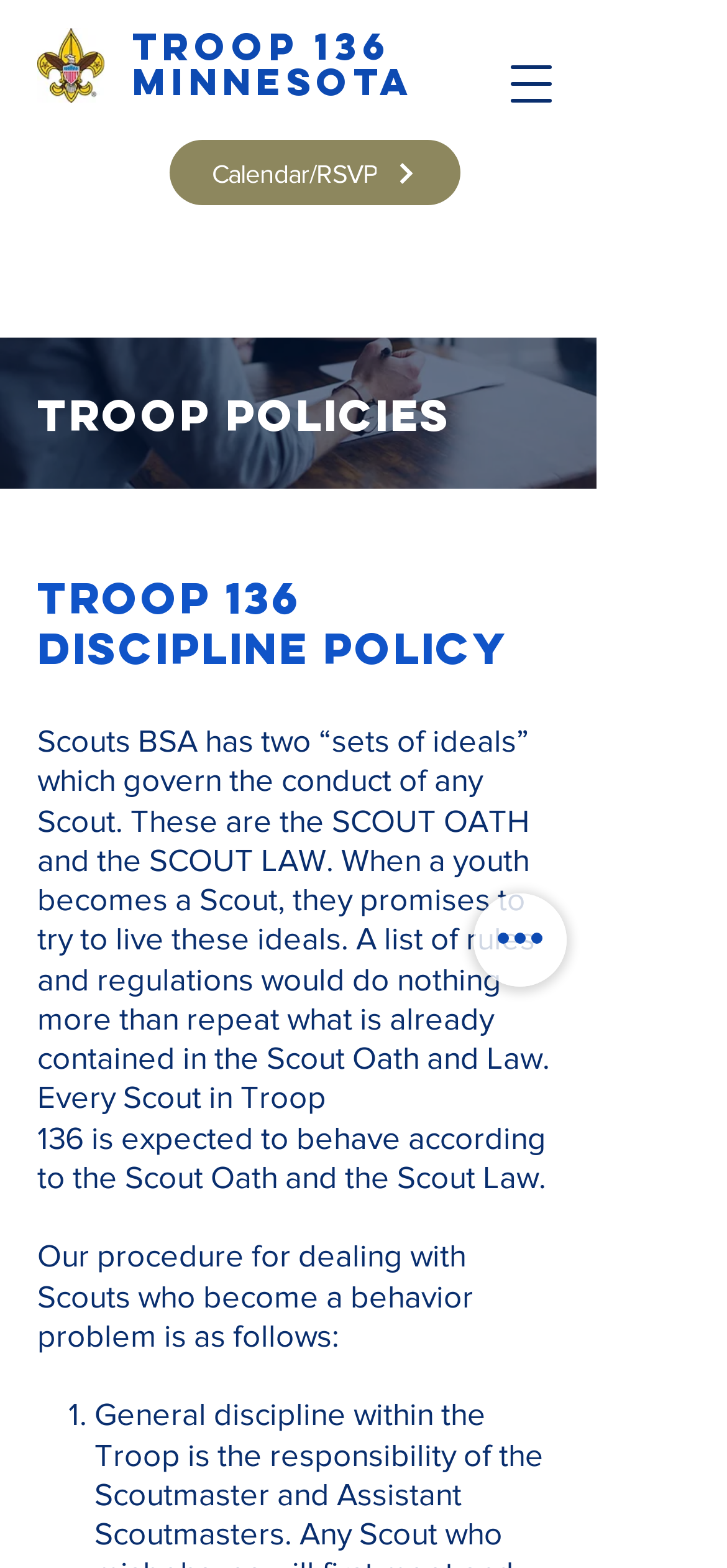What is the name of the troop?
Using the visual information, answer the question in a single word or phrase.

Troop 136